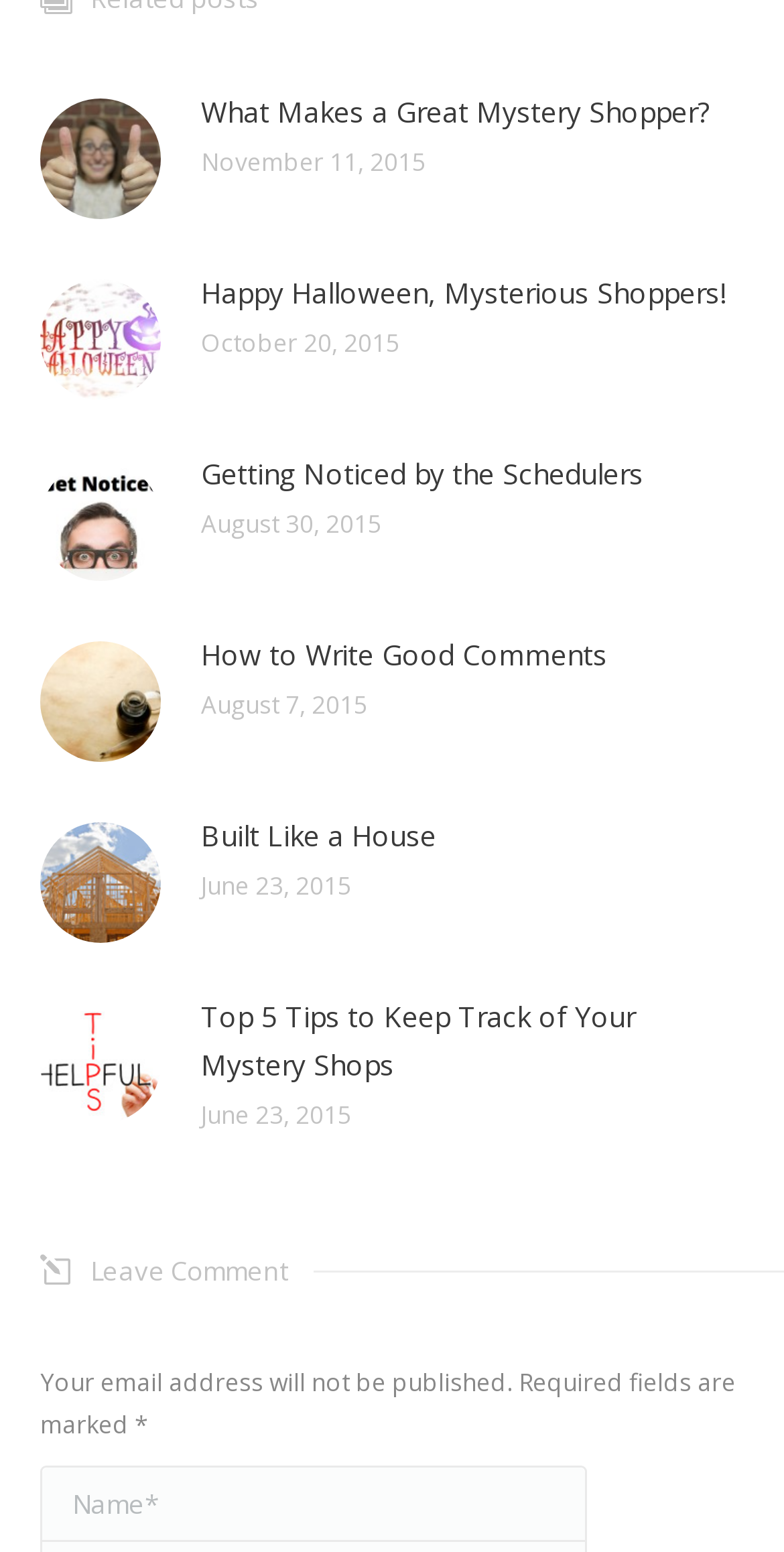Kindly respond to the following question with a single word or a brief phrase: 
How many articles are on this webpage?

5